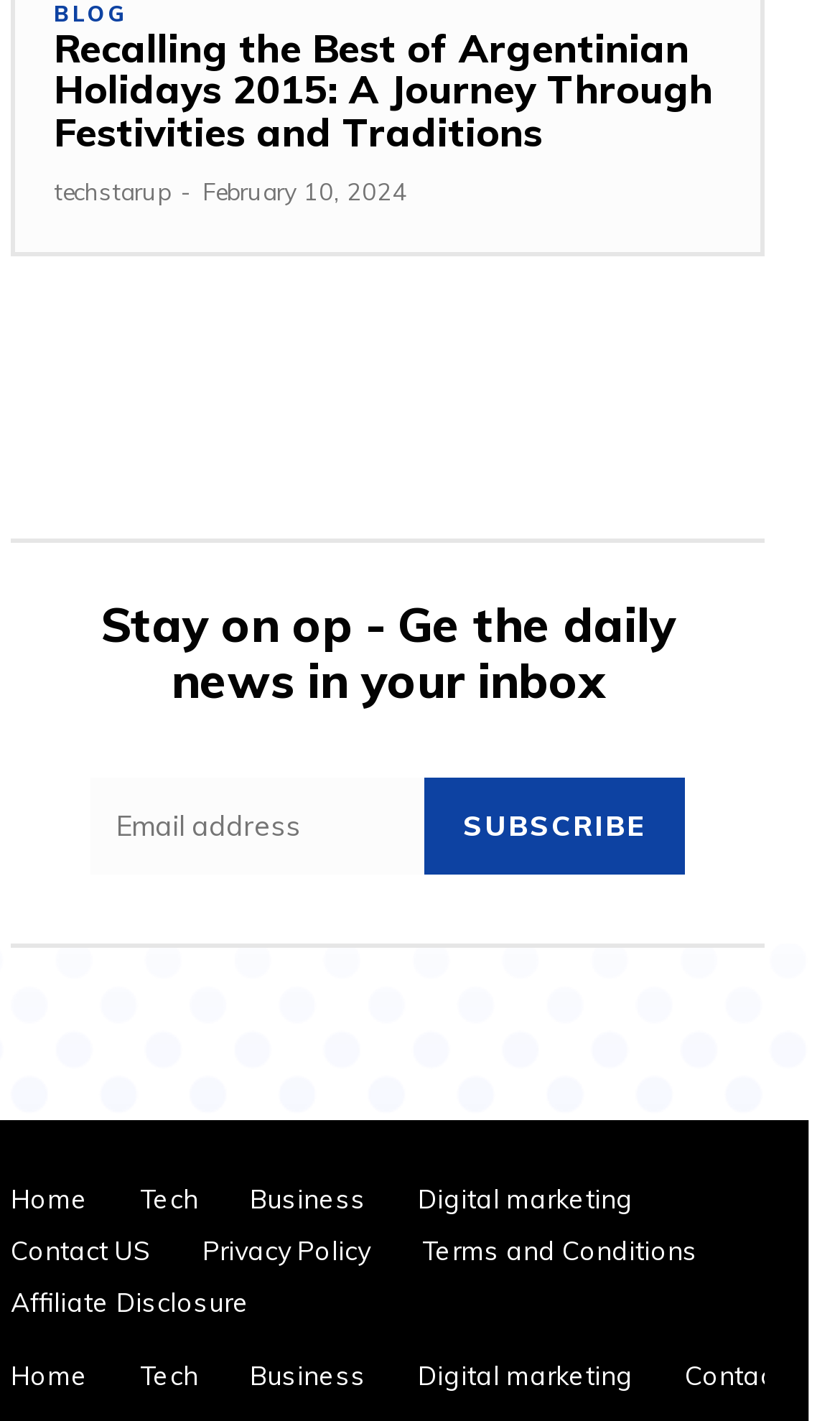What is the date of the blog post?
Please ensure your answer to the question is detailed and covers all necessary aspects.

I found the date of the blog post by looking at the time element with the text 'February 10, 2024'.